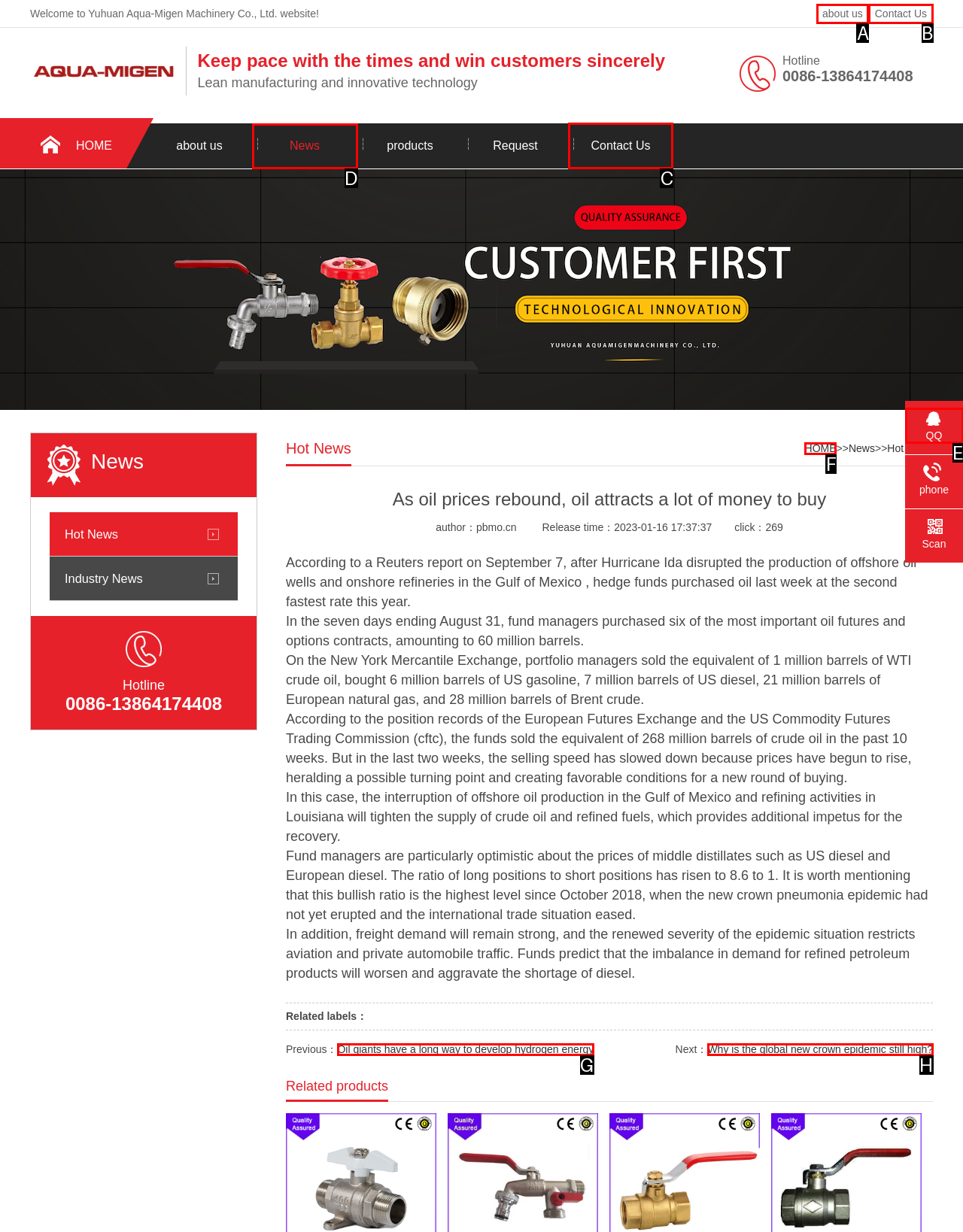Determine which UI element you should click to perform the task: Click on 'Contact Us'
Provide the letter of the correct option from the given choices directly.

C